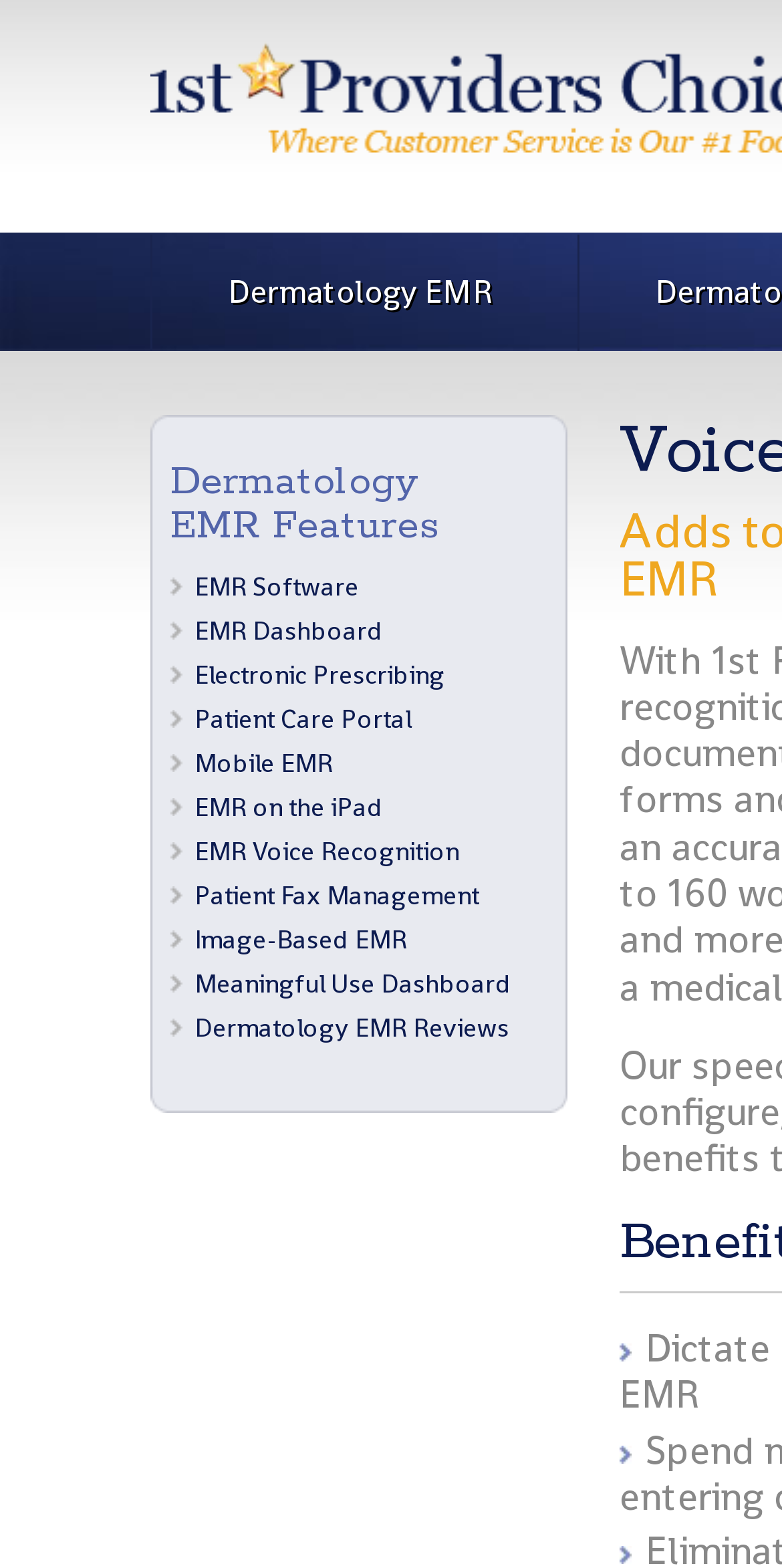Identify the bounding box coordinates for the region to click in order to carry out this instruction: "Explore EMR voice recognition". Provide the coordinates using four float numbers between 0 and 1, formatted as [left, top, right, bottom].

[0.249, 0.532, 0.587, 0.554]